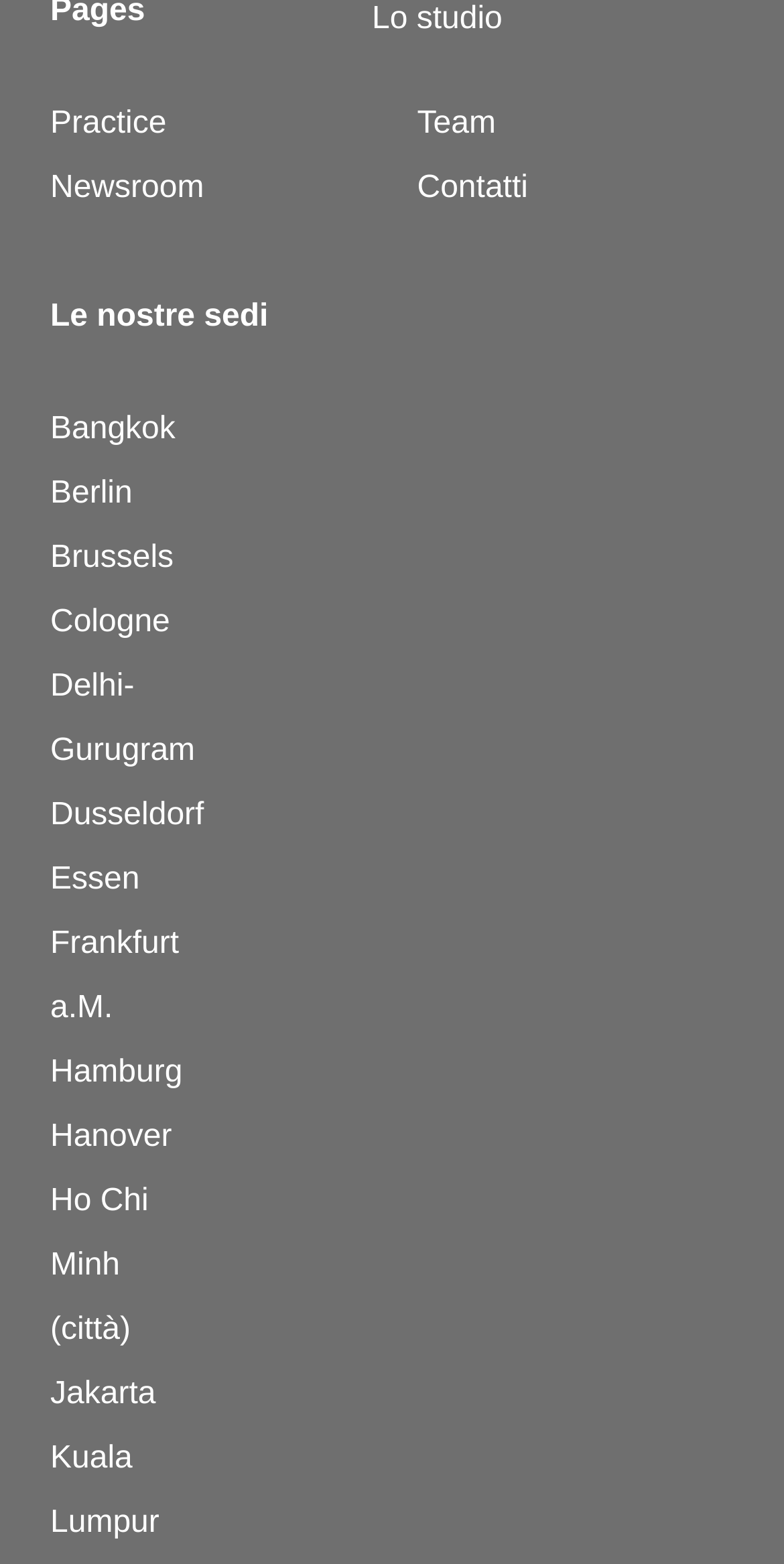Could you please study the image and provide a detailed answer to the question:
How many main links are there at the top?

There are 5 main links at the top of the webpage, which are 'Lo studio', 'Practice', 'Team', 'Newsroom', and 'Contatti'.